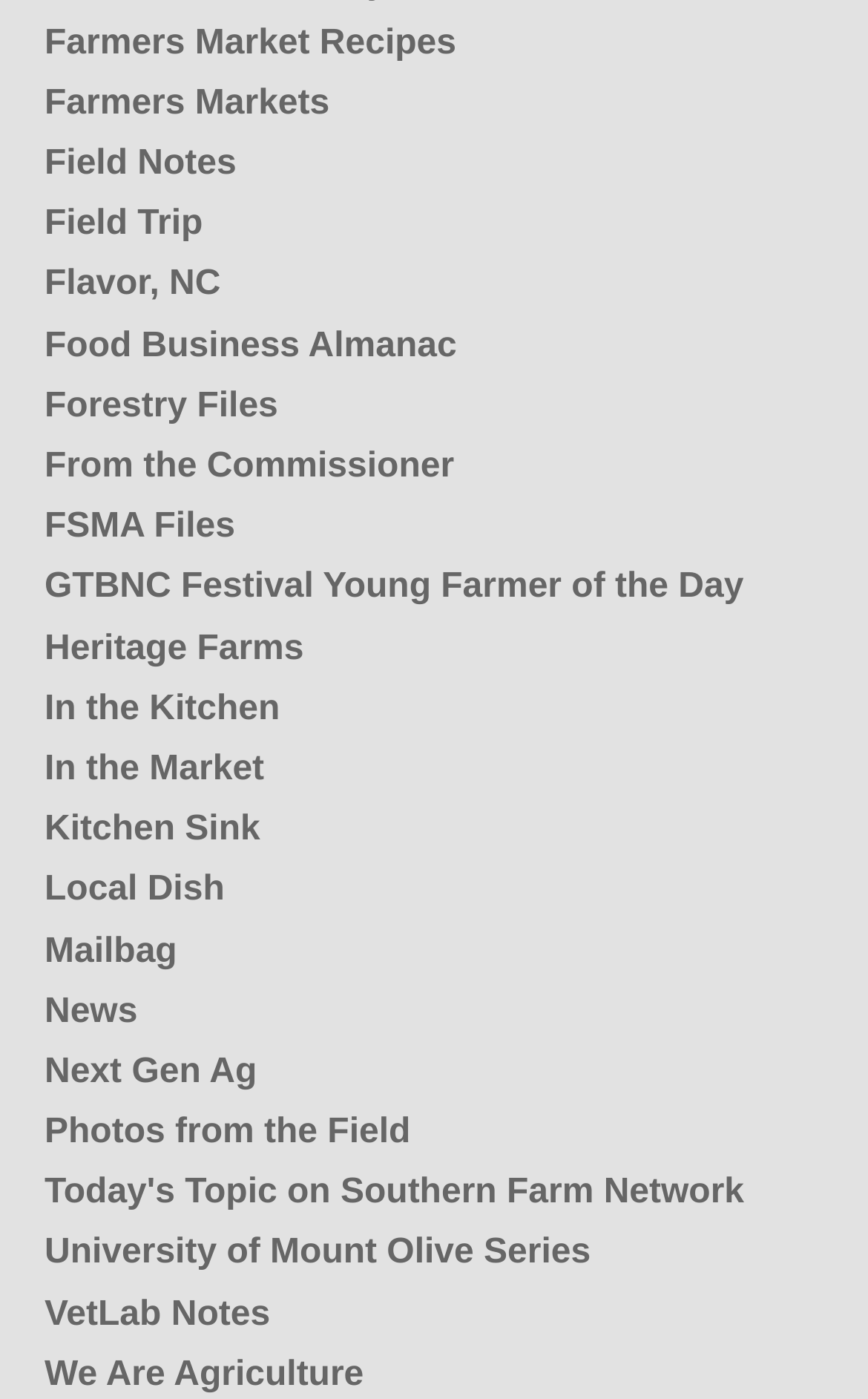Indicate the bounding box coordinates of the element that must be clicked to execute the instruction: "check out News". The coordinates should be given as four float numbers between 0 and 1, i.e., [left, top, right, bottom].

[0.051, 0.709, 0.158, 0.736]